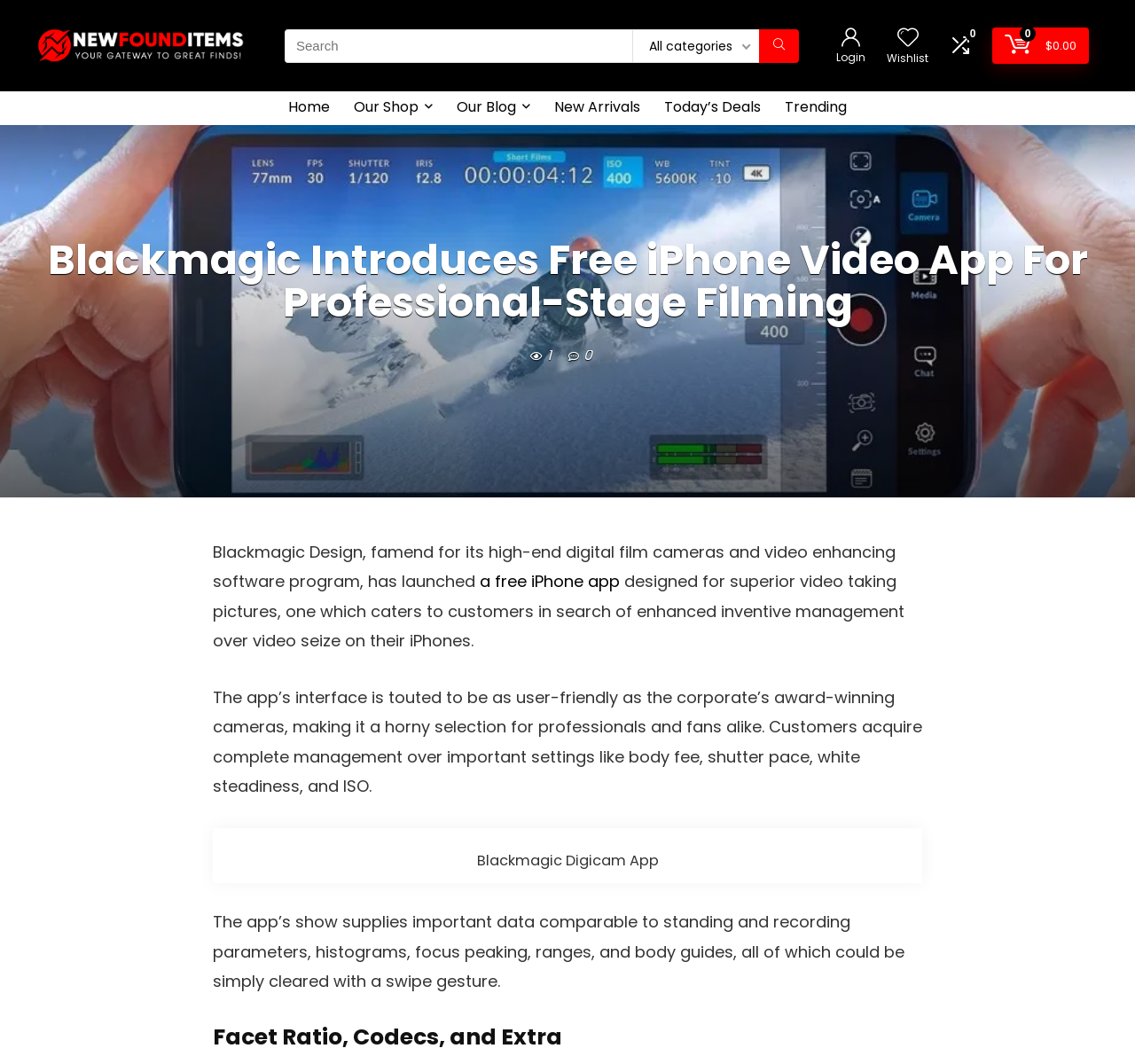Can you show the bounding box coordinates of the region to click on to complete the task described in the instruction: "Click on NewFoundItems"?

[0.031, 0.016, 0.216, 0.034]